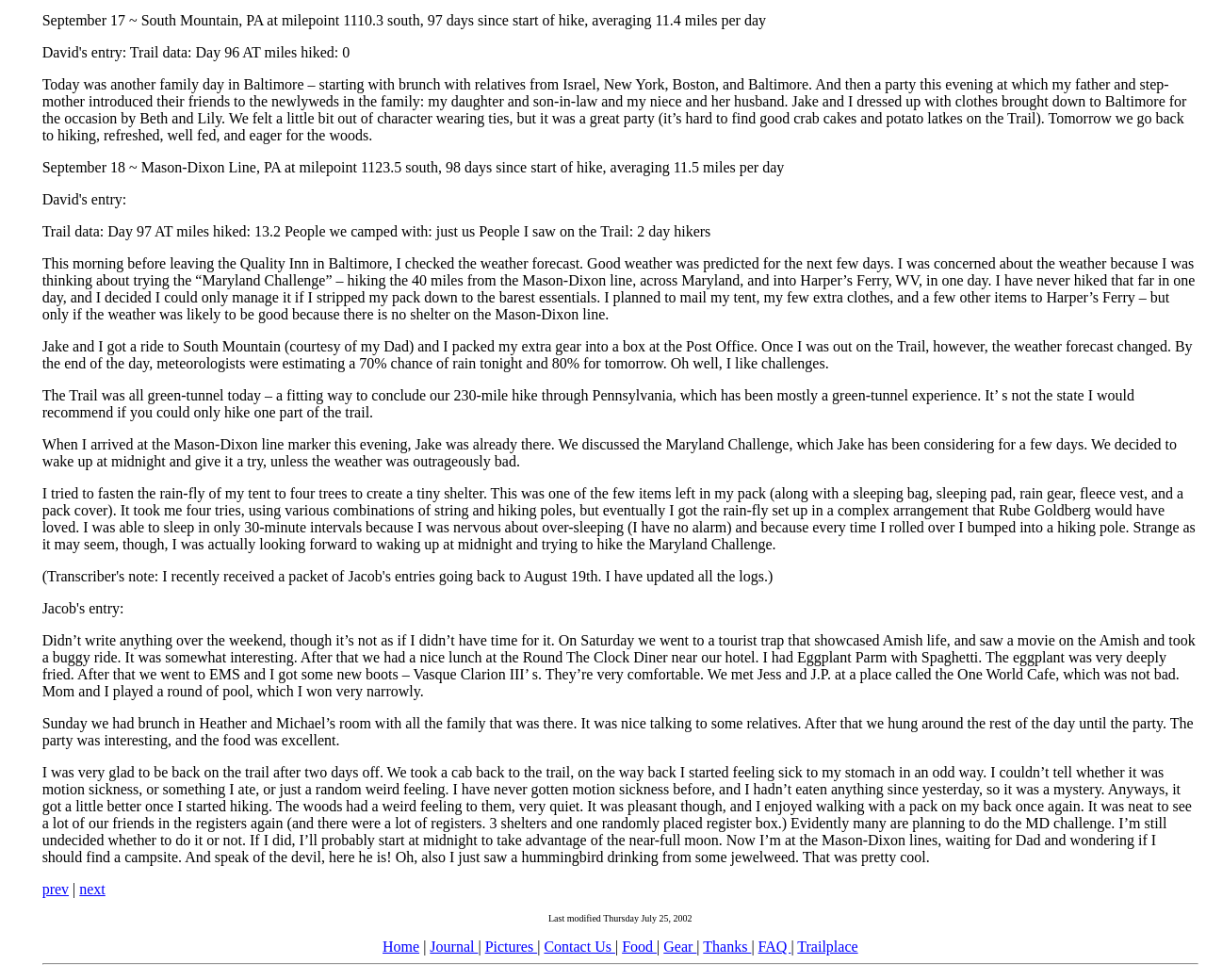What is the name of the cafe where the author met relatives?
Based on the visual information, provide a detailed and comprehensive answer.

The author met relatives at the One World Cafe, as mentioned in the text 'We met Jess and J.P. at a place called the One World Cafe, which was not bad.'